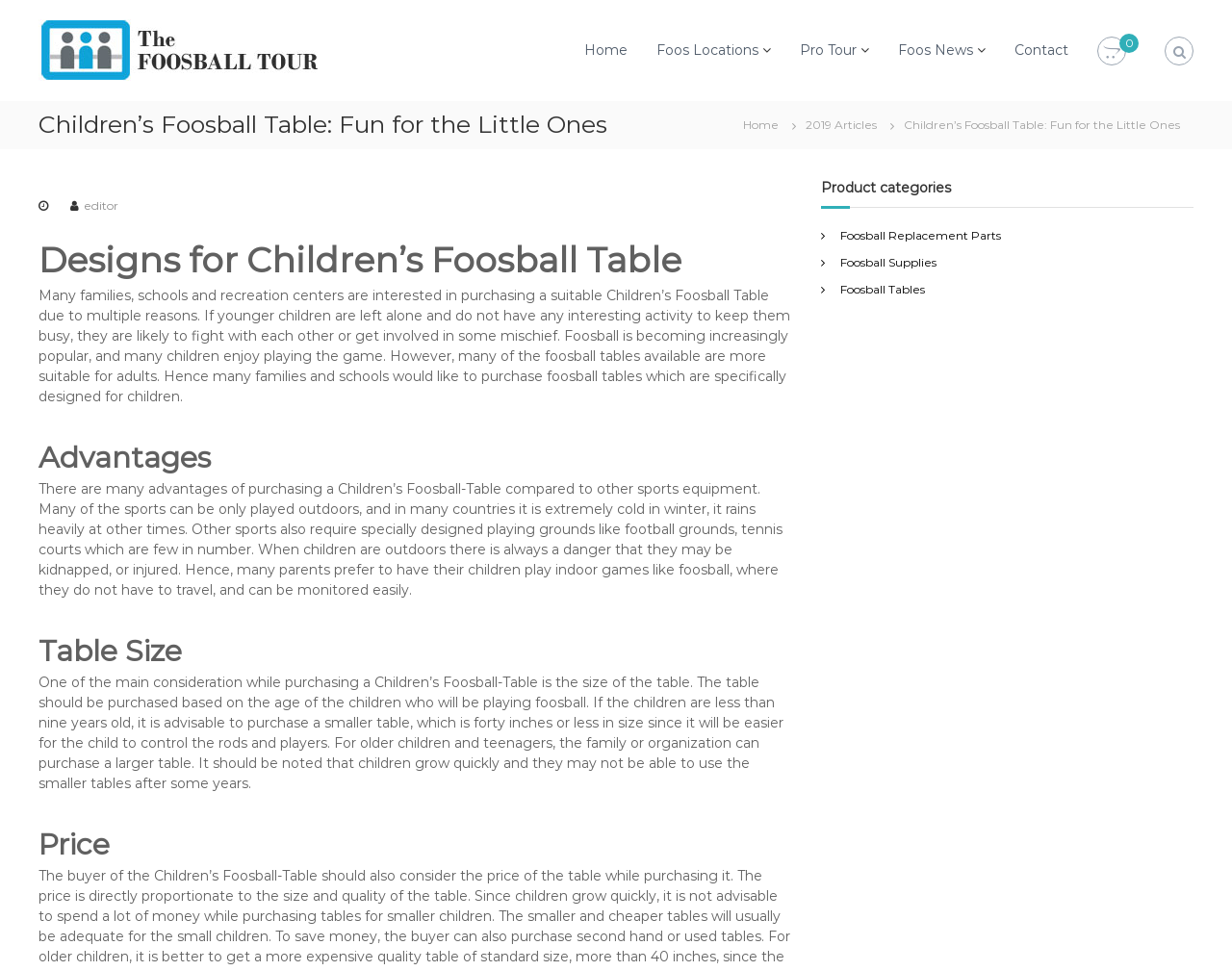Please specify the bounding box coordinates of the region to click in order to perform the following instruction: "Read about Designs for Children’s Foosball Table".

[0.031, 0.24, 0.645, 0.294]